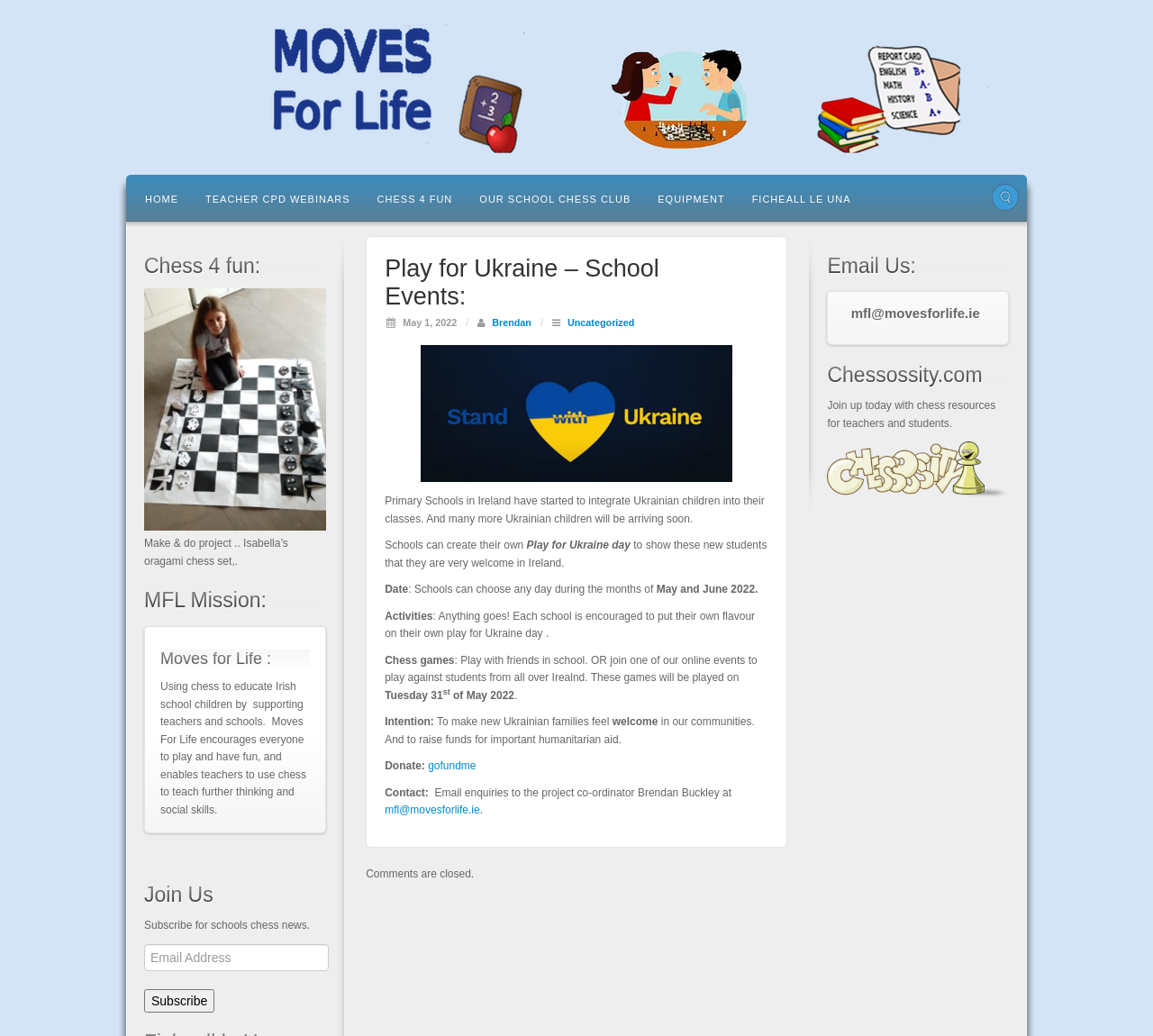What is the recommended time frame for the Play for Ukraine day?
Provide a well-explained and detailed answer to the question.

According to the article, schools can choose any day during the months of May and June 2022 to organize their own Play for Ukraine day.